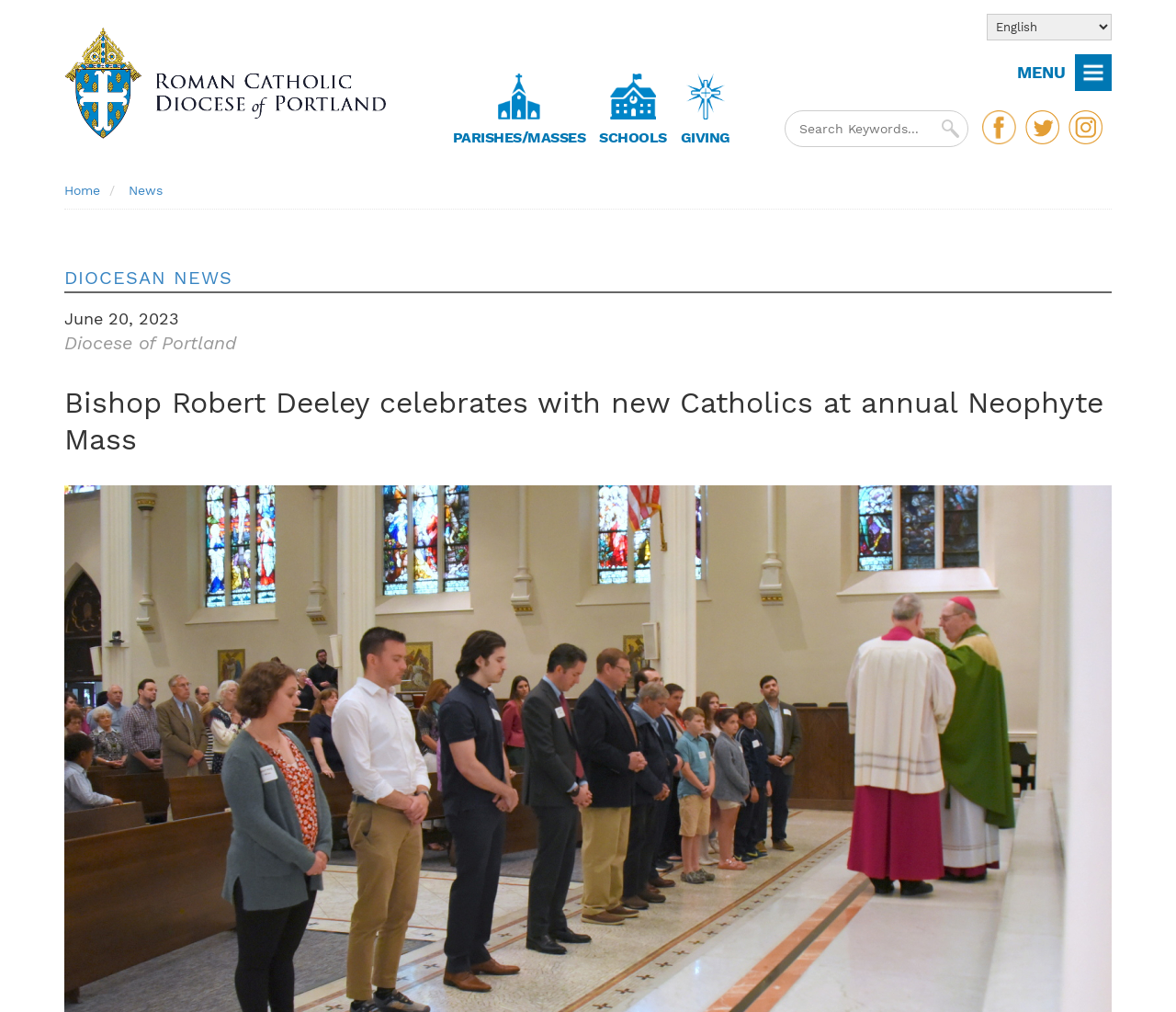What is the purpose of the 'Apply' button?
Using the visual information, answer the question in a single word or phrase.

To apply a filter